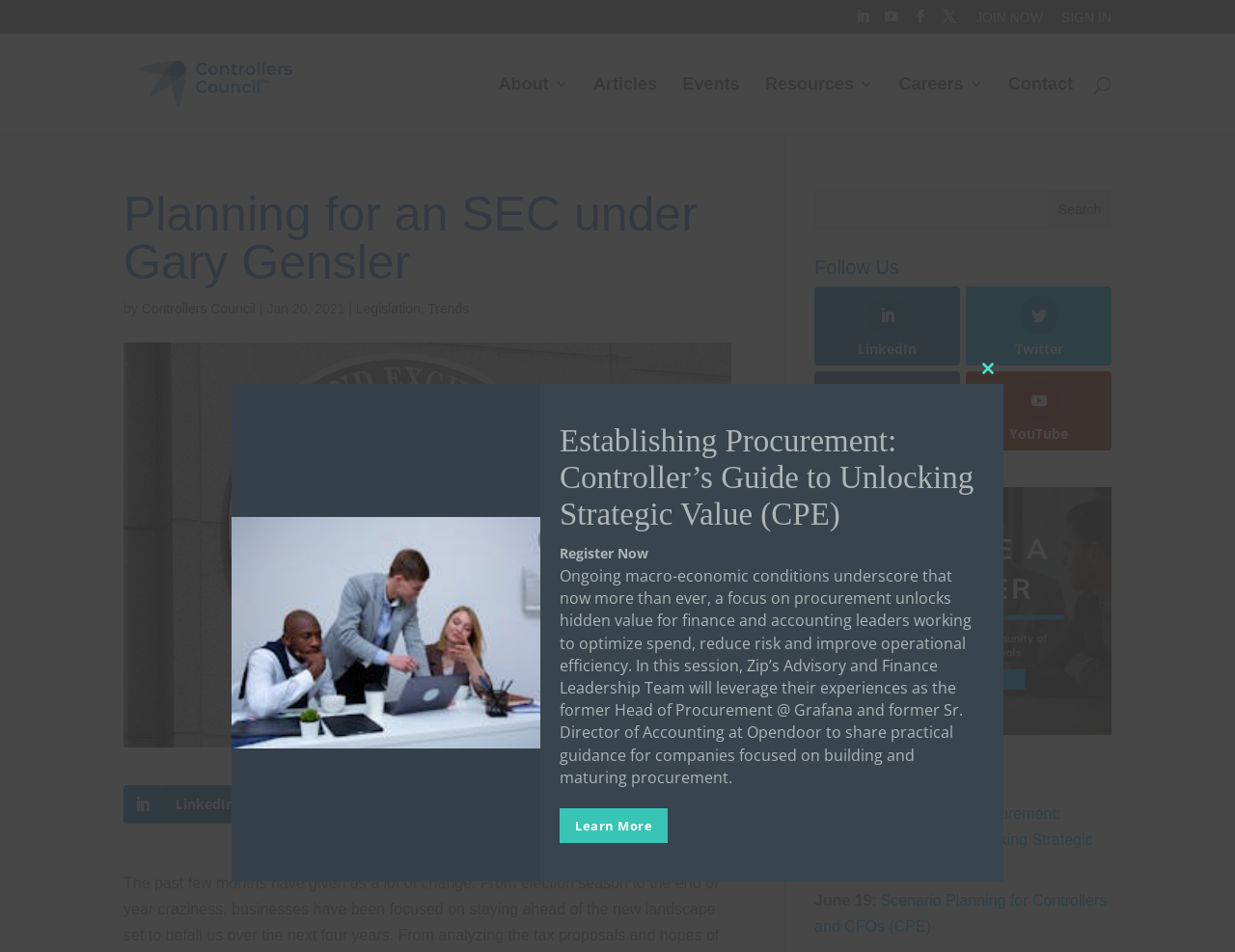Find the bounding box coordinates of the clickable element required to execute the following instruction: "Add to cart". Provide the coordinates as four float numbers between 0 and 1, i.e., [left, top, right, bottom].

None